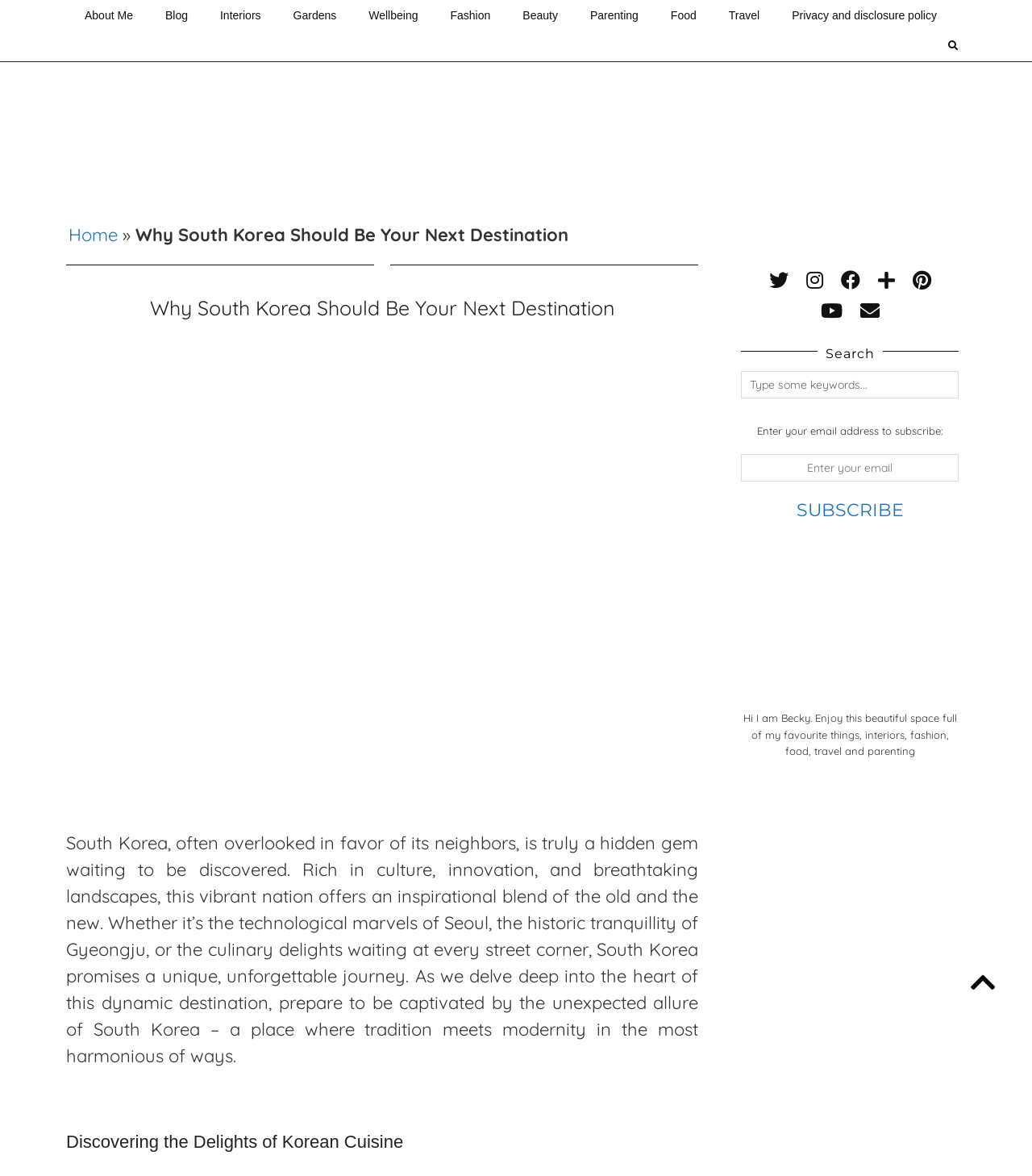Could you specify the bounding box coordinates for the clickable section to complete the following instruction: "Follow on Twitter"?

[0.745, 0.228, 0.764, 0.248]